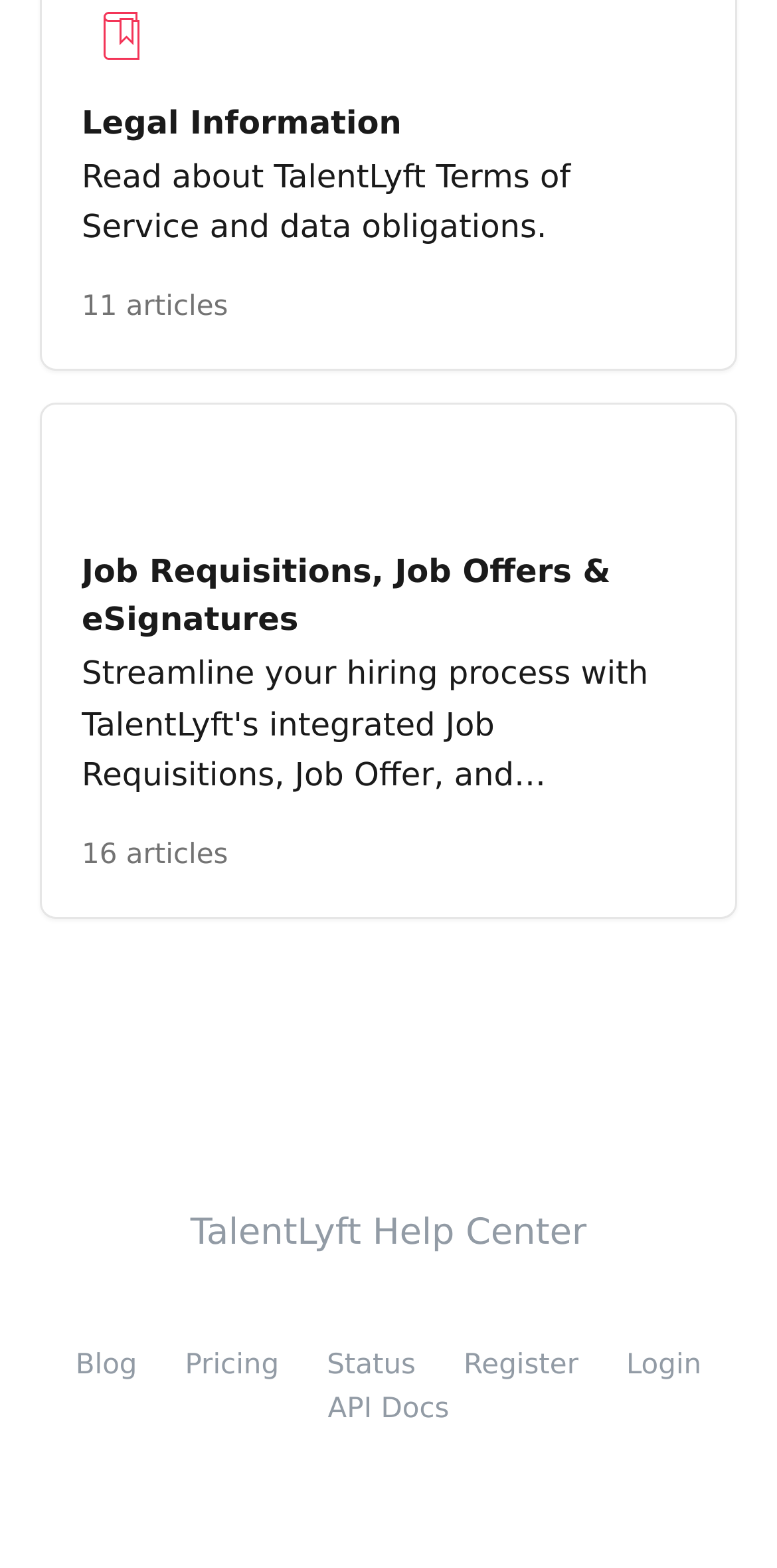What is the purpose of the 'Job Requisitions, Job Offers & eSignatures' feature?
By examining the image, provide a one-word or phrase answer.

Streamline hiring process